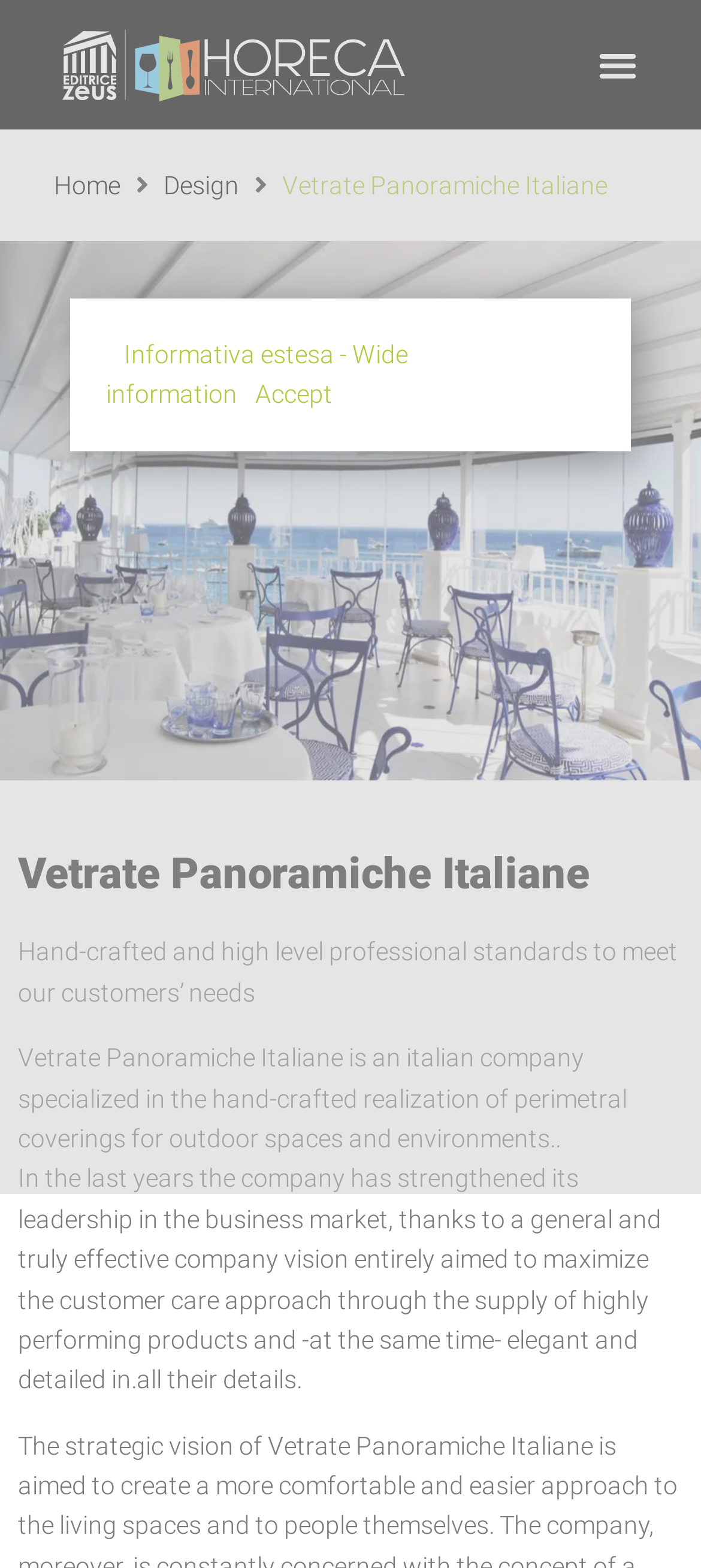Please give a short response to the question using one word or a phrase:
What is the location of the 'Home' link?

Top left